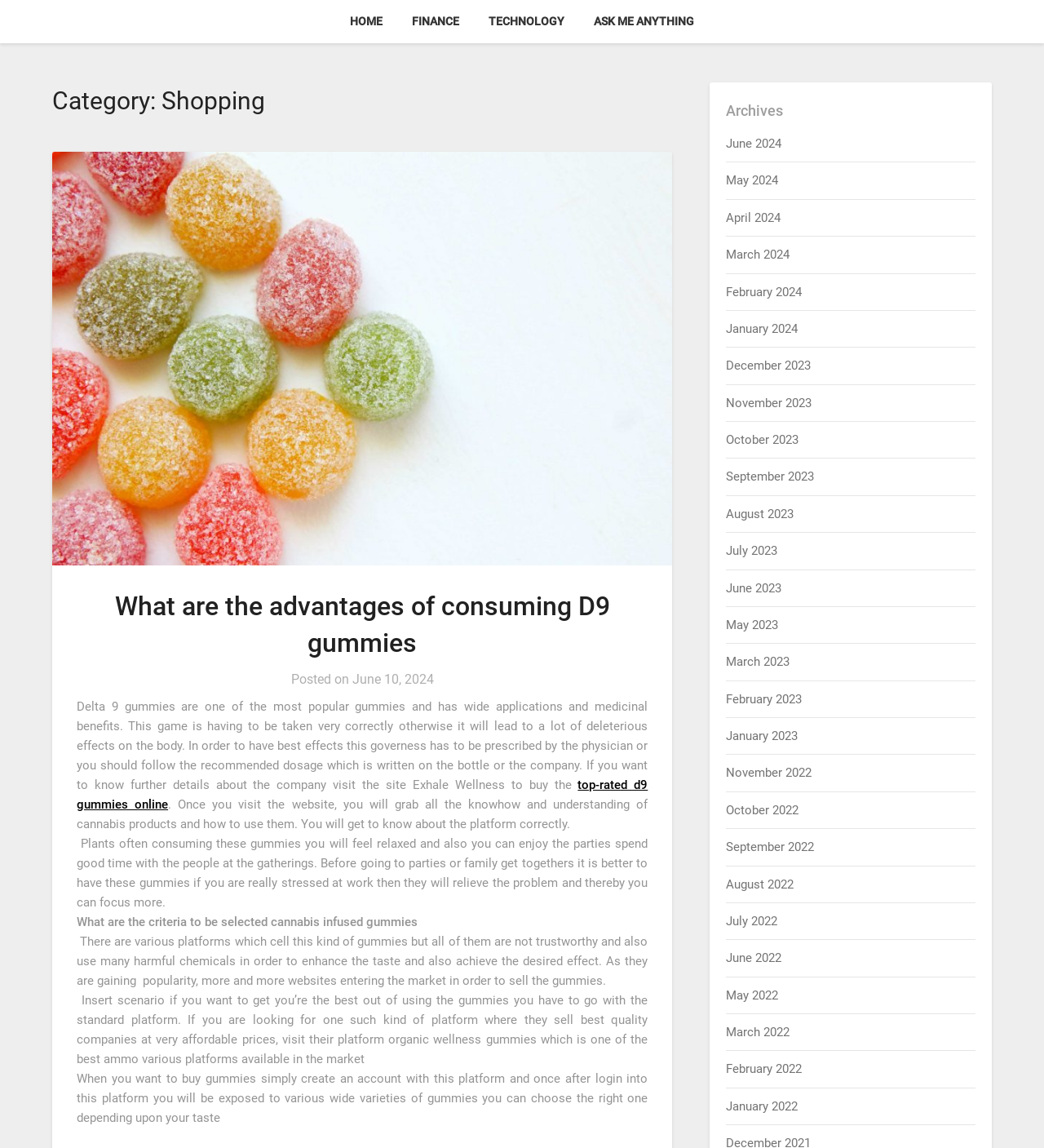Bounding box coordinates are specified in the format (top-left x, top-left y, bottom-right x, bottom-right y). All values are floating point numbers bounded between 0 and 1. Please provide the bounding box coordinate of the region this sentence describes: June 10, 2024June 10, 2024

[0.337, 0.585, 0.415, 0.598]